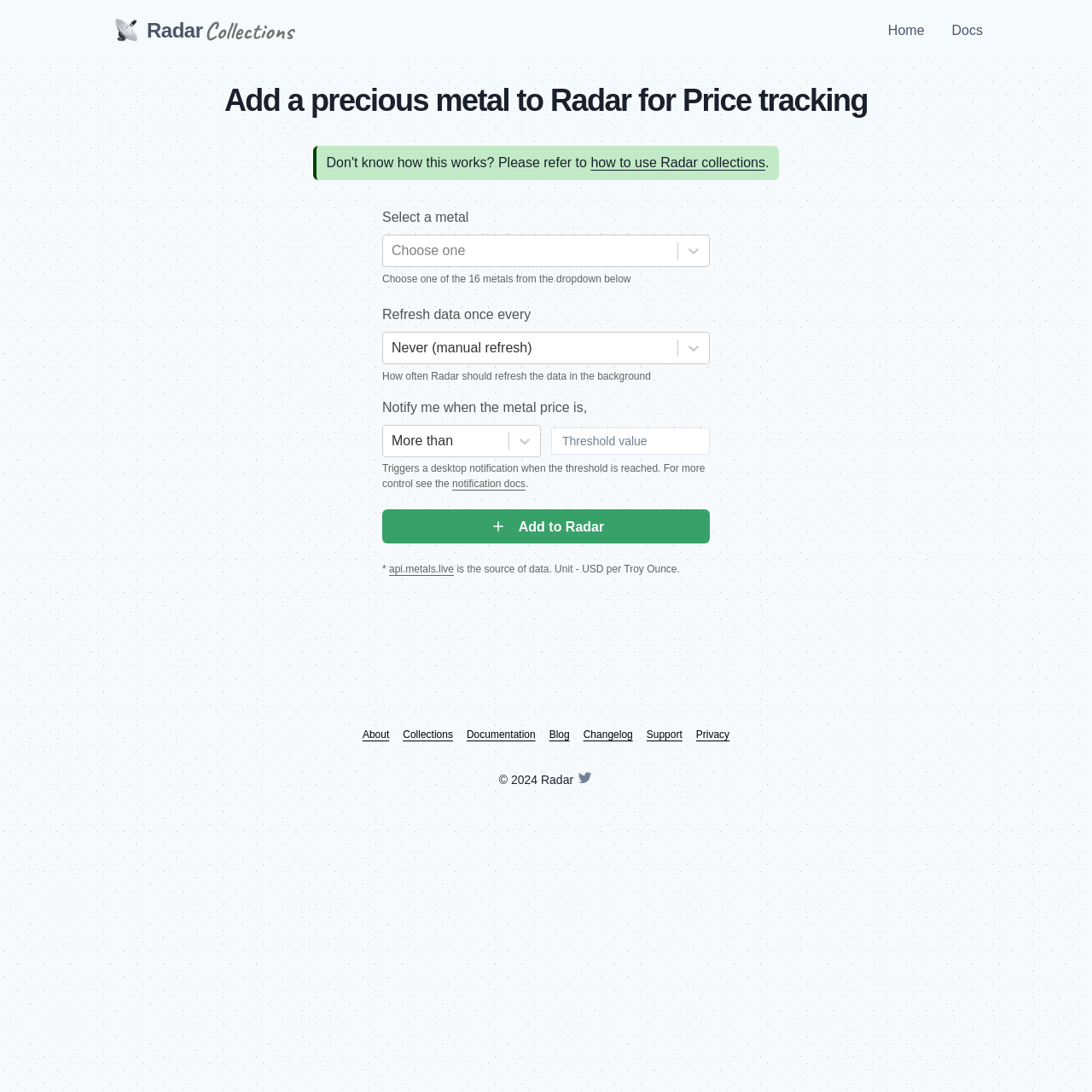Determine the bounding box coordinates for the clickable element to execute this instruction: "Click the 'notification docs' link". Provide the coordinates as four float numbers between 0 and 1, i.e., [left, top, right, bottom].

[0.414, 0.438, 0.481, 0.449]